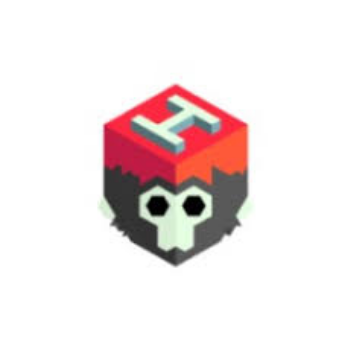Offer a detailed narrative of what is shown in the image.

The image features a stylized logo for "Marmoset Hexels," a creative software tool designed for artists to create animations, paintings, and geometric designs. The logo consists of a playful monkey head, accompanied by a colorful block design that suggests a vibrant and artistic nature. The blend of colors, especially the bright red and cool tones, reflects the innovative and modern approach of the software, making it appealing to both beginners and experienced artists keen on exploring digital artistry and mesh-based techniques. Marmoset Hexels emphasizes a unique workflow that allows users to unleash their creativity through intuitive tools and features.